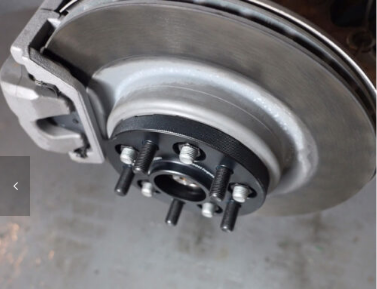Can you look at the image and give a comprehensive answer to the question:
What is visible on the brake rotor?

The brake rotor is visible in the image, showcasing its surface and integrated components, which are essential for proper brake function and performance.